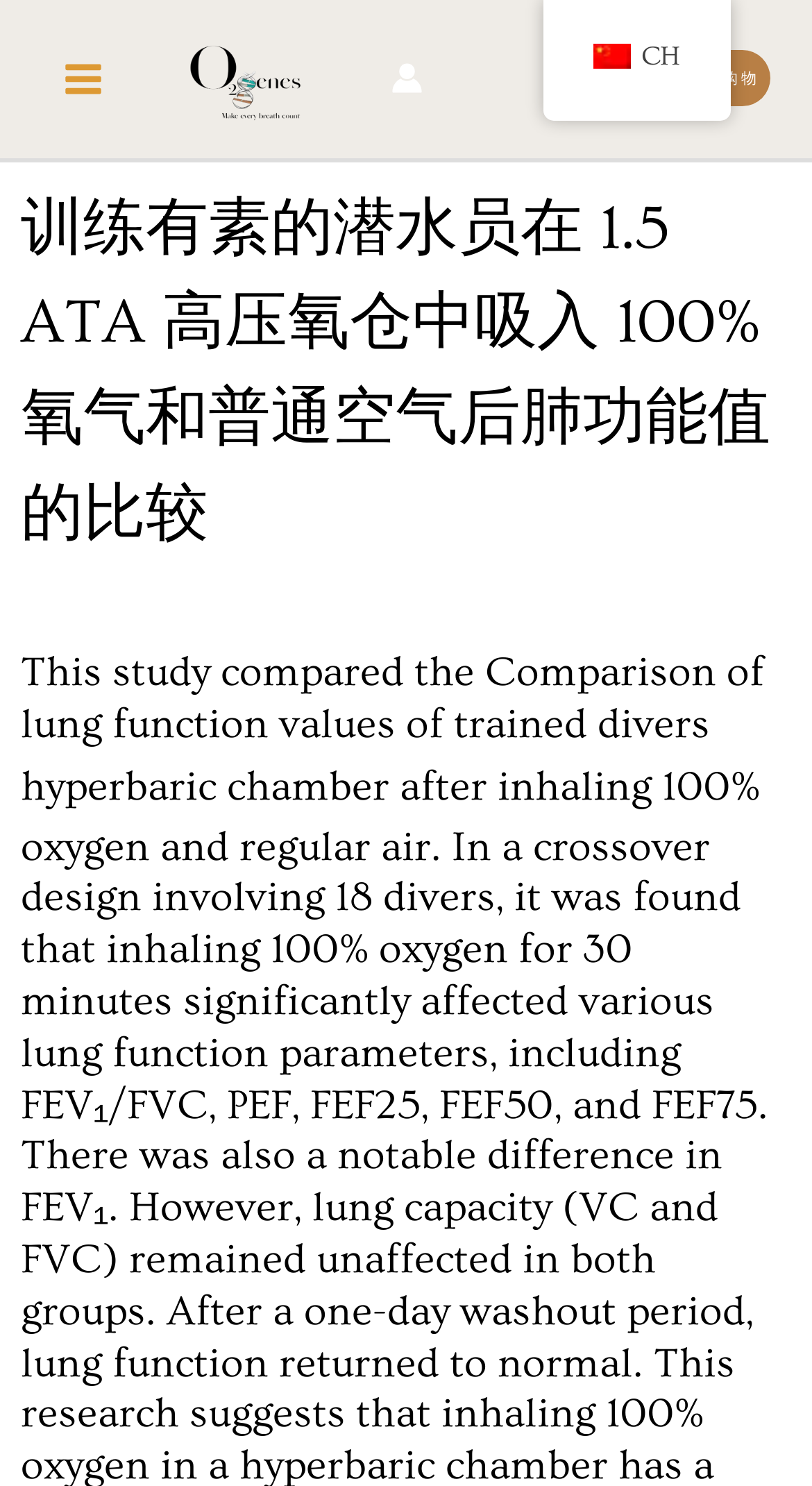Given the element description "alt="O2genes Fibonacci Logo 1920x1200"", identify the bounding box of the corresponding UI element.

[0.206, 0.036, 0.398, 0.06]